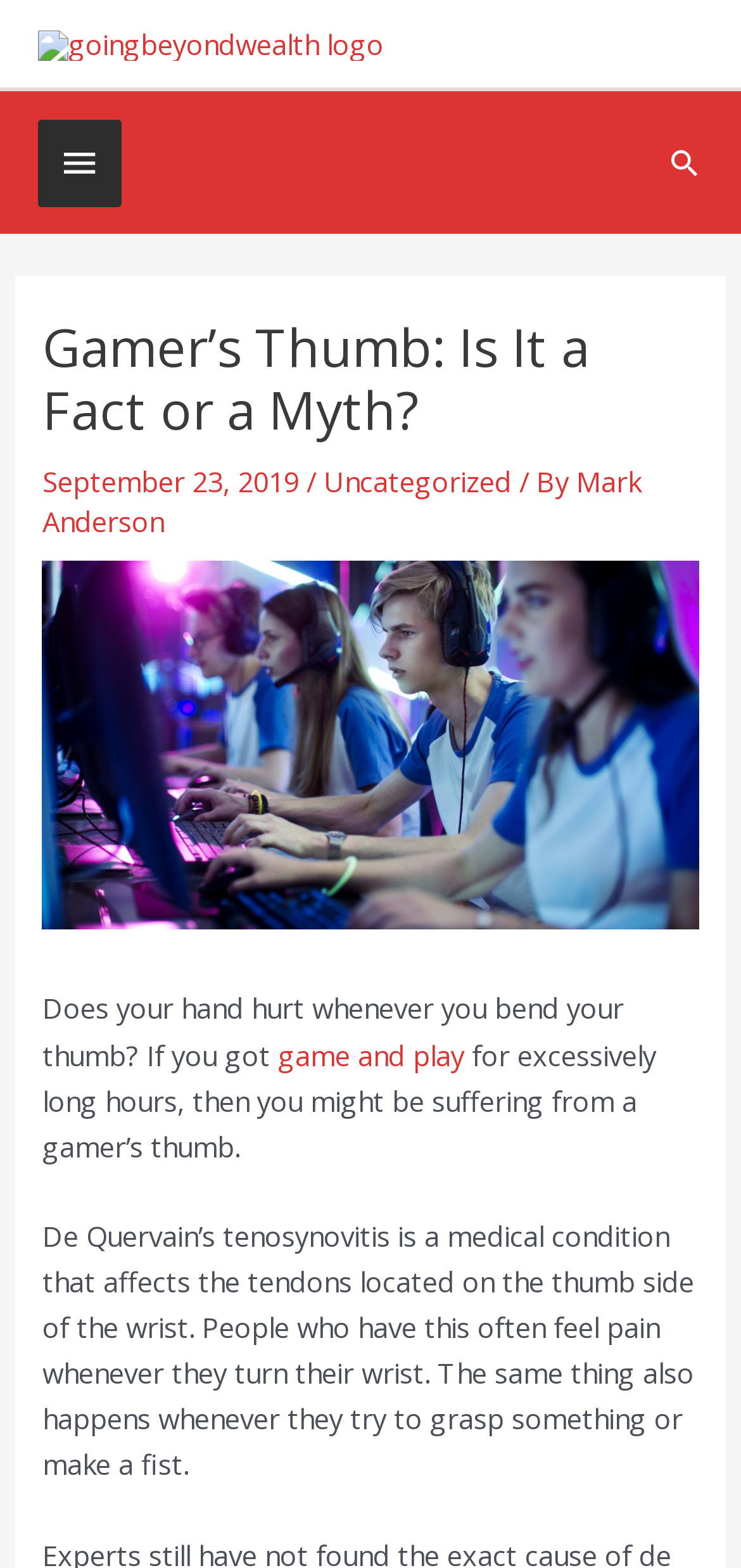Determine the bounding box coordinates for the UI element with the following description: "parent_node: Below Header". The coordinates should be four float numbers between 0 and 1, represented as [left, top, right, bottom].

[0.051, 0.076, 0.164, 0.132]